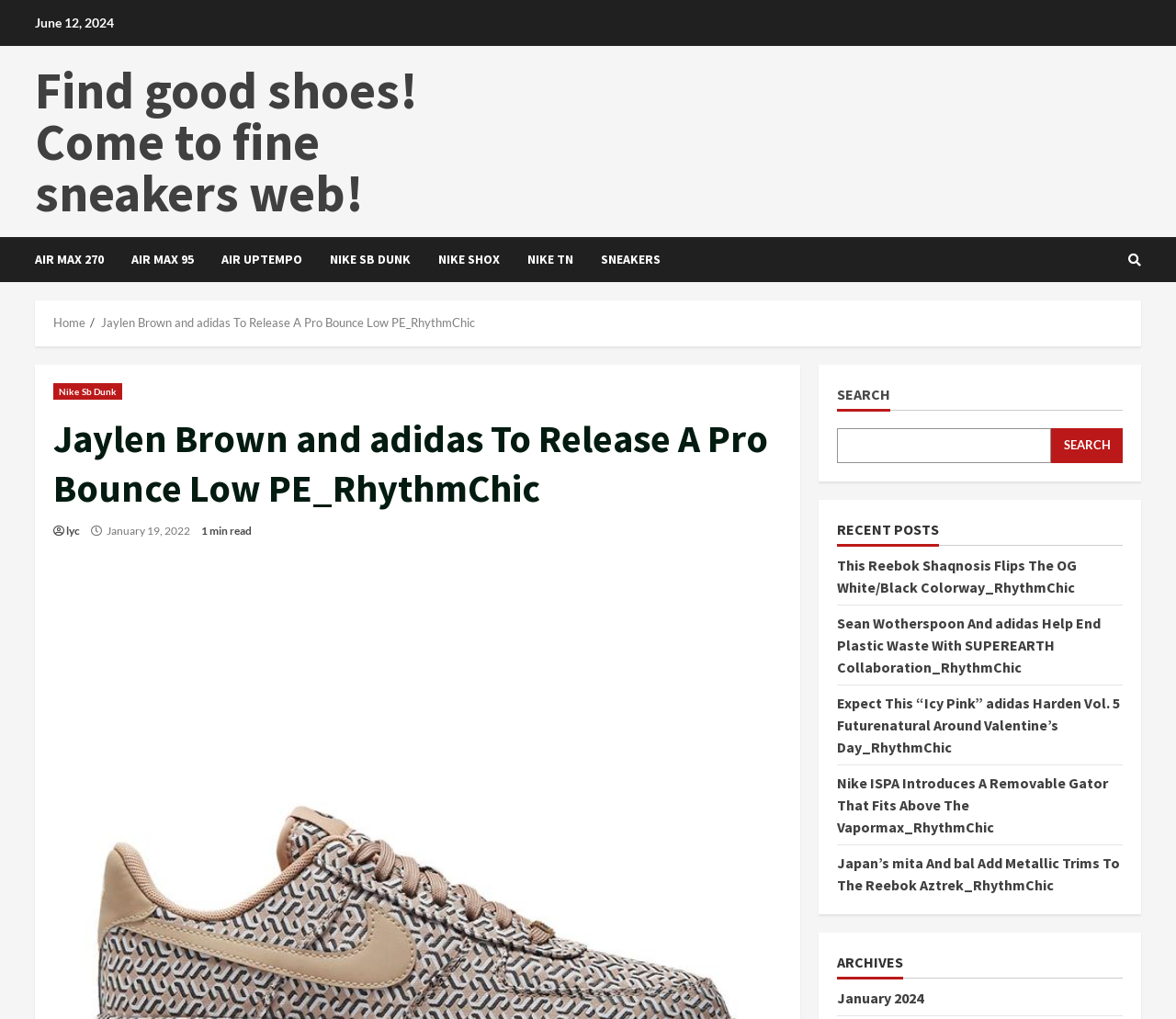Identify the bounding box coordinates of the clickable region necessary to fulfill the following instruction: "View Related Products". The bounding box coordinates should be four float numbers between 0 and 1, i.e., [left, top, right, bottom].

None